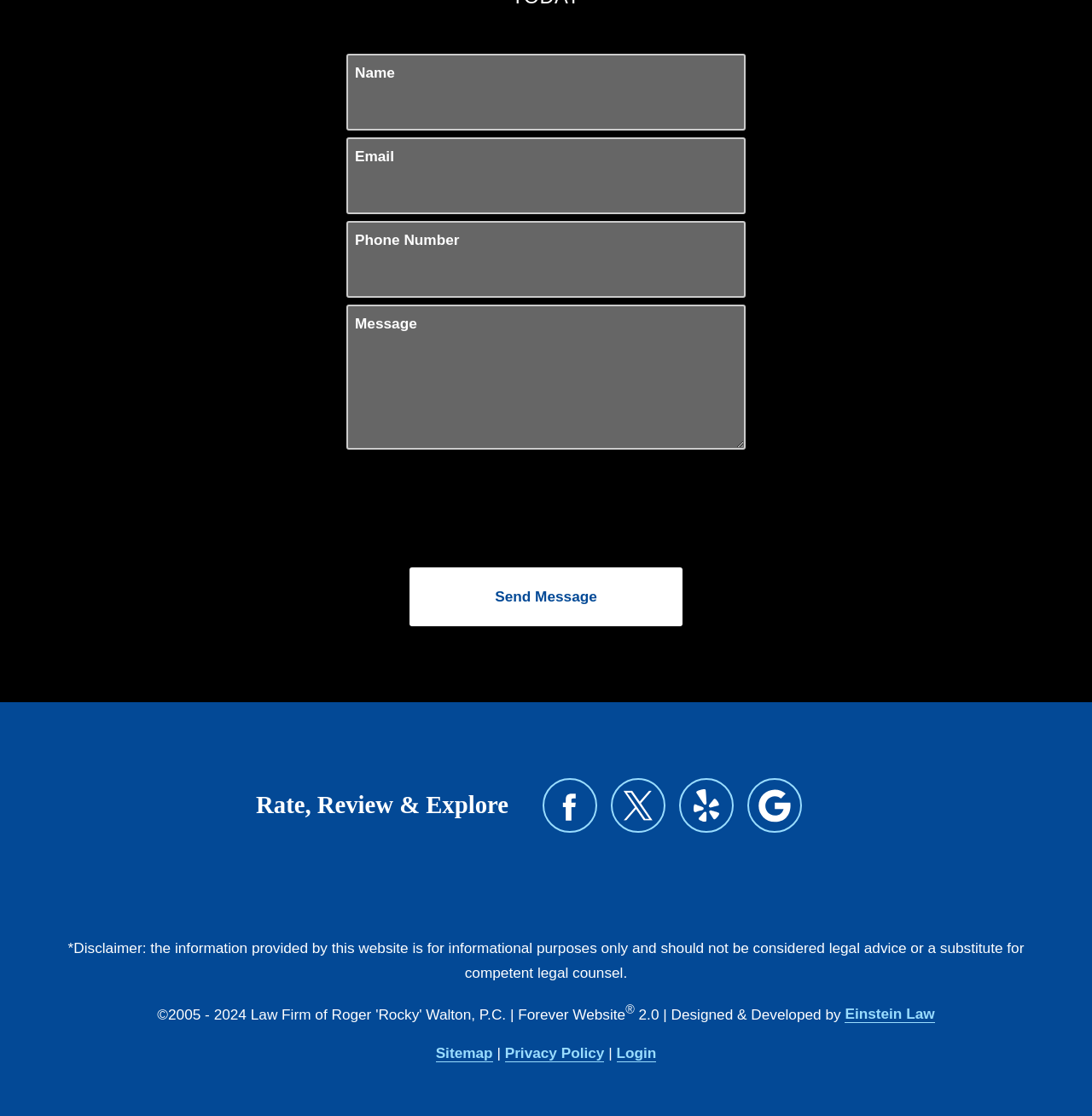Can you specify the bounding box coordinates of the area that needs to be clicked to fulfill the following instruction: "Login to your account"?

[0.564, 0.935, 0.601, 0.952]